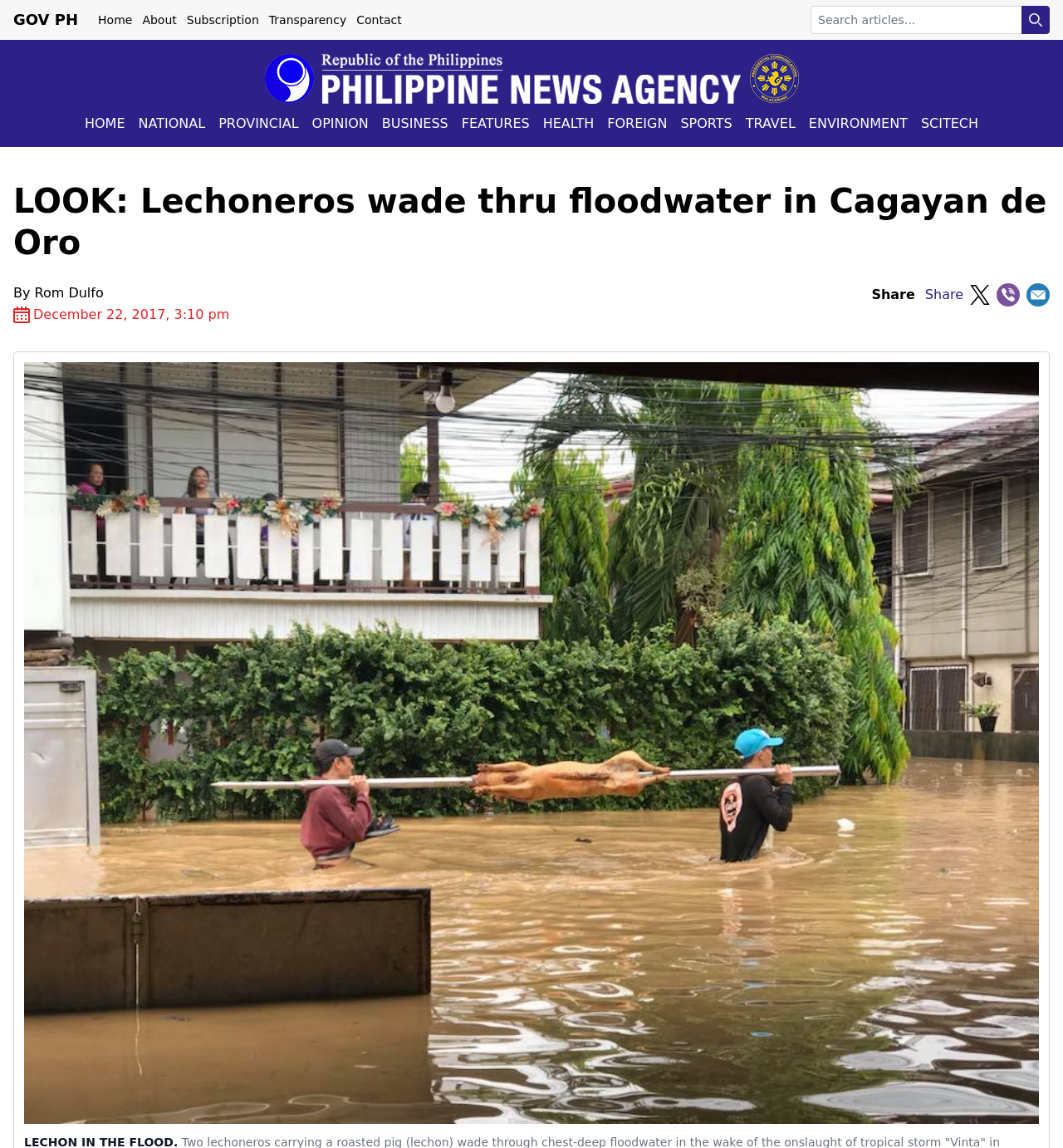Who is the author of the news article?
Based on the image, give a concise answer in the form of a single word or short phrase.

Rom Dulfo